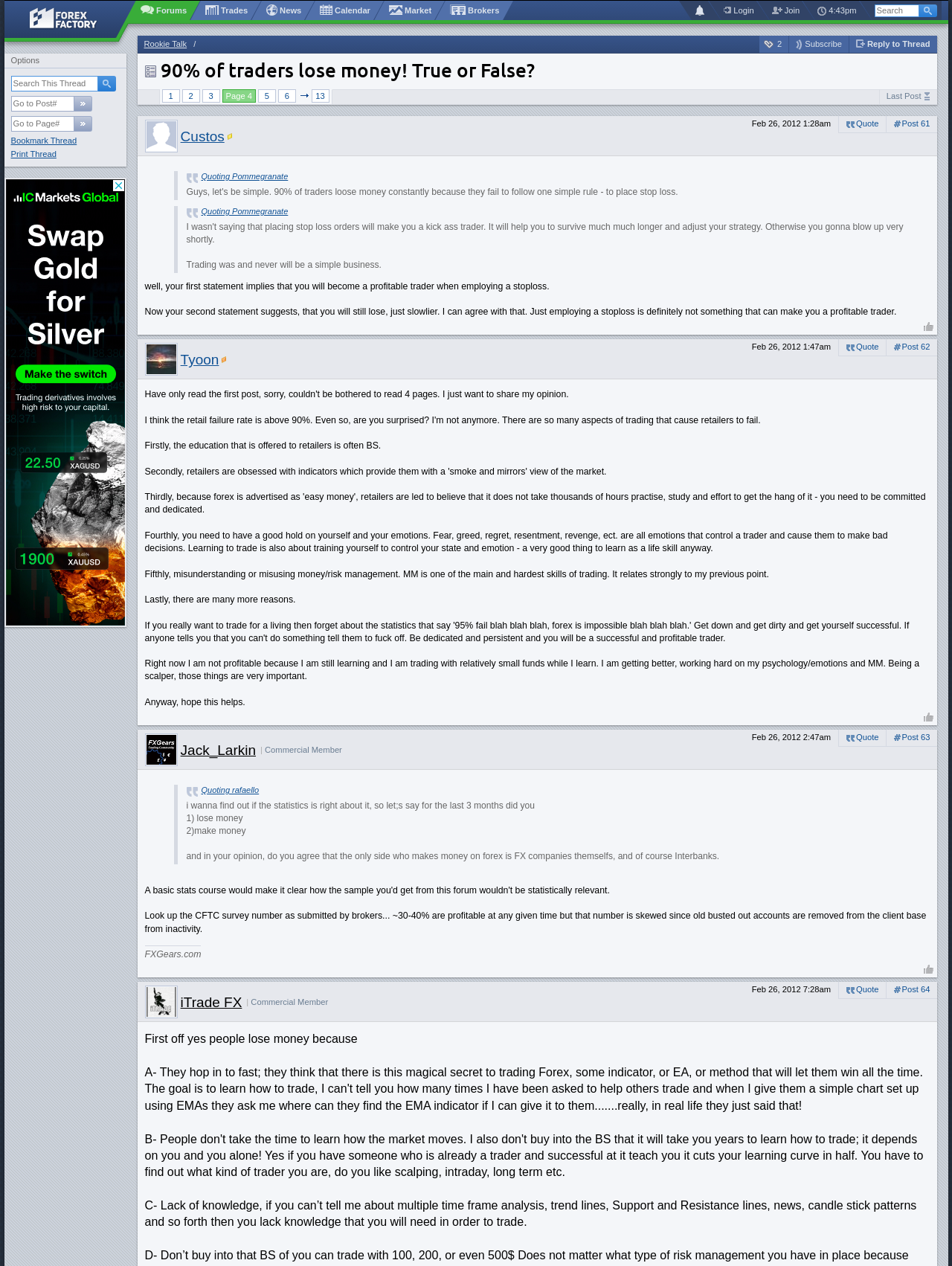Please find the bounding box coordinates of the element that must be clicked to perform the given instruction: "Search in the forum". The coordinates should be four float numbers from 0 to 1, i.e., [left, top, right, bottom].

[0.918, 0.004, 0.965, 0.014]